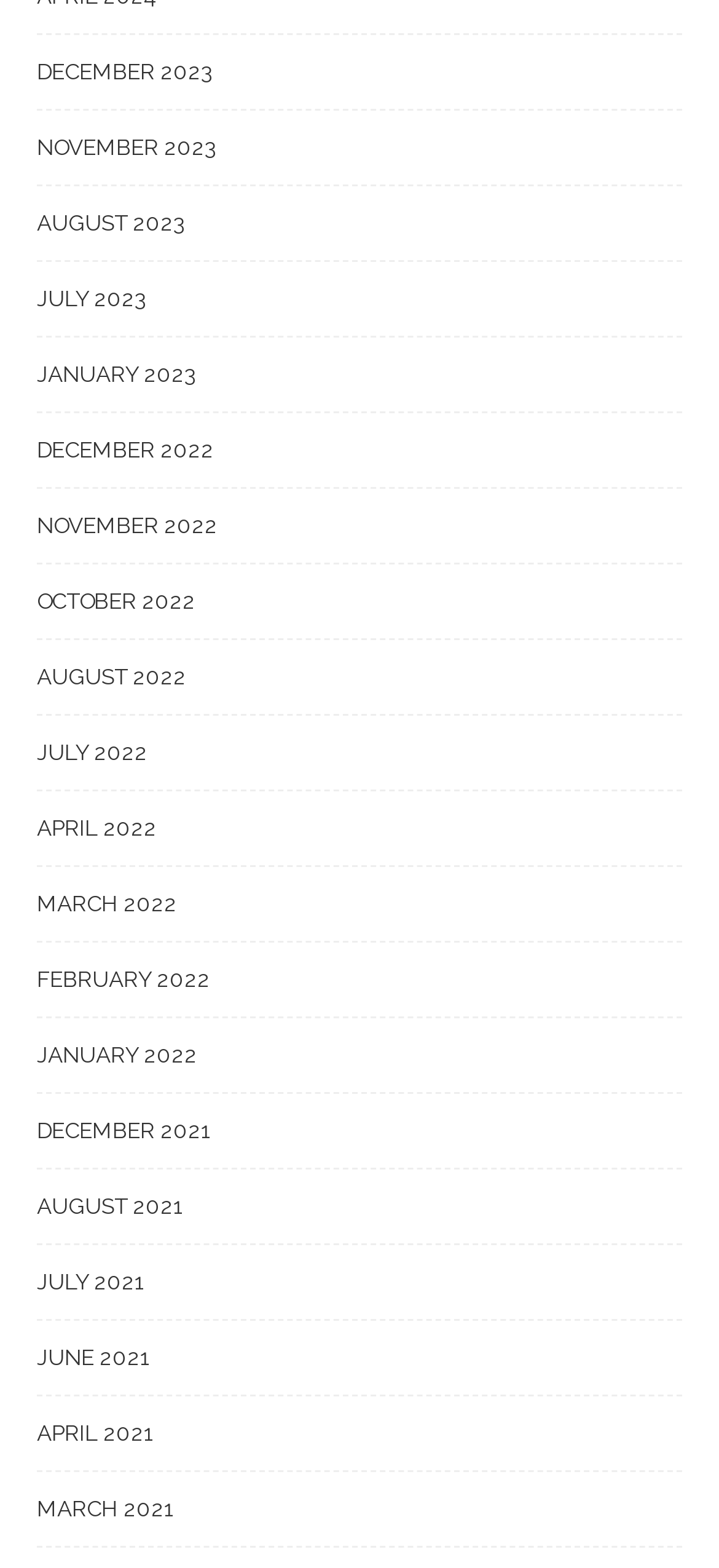Determine the bounding box coordinates of the region to click in order to accomplish the following instruction: "view december 2023". Provide the coordinates as four float numbers between 0 and 1, specifically [left, top, right, bottom].

[0.051, 0.035, 0.949, 0.071]